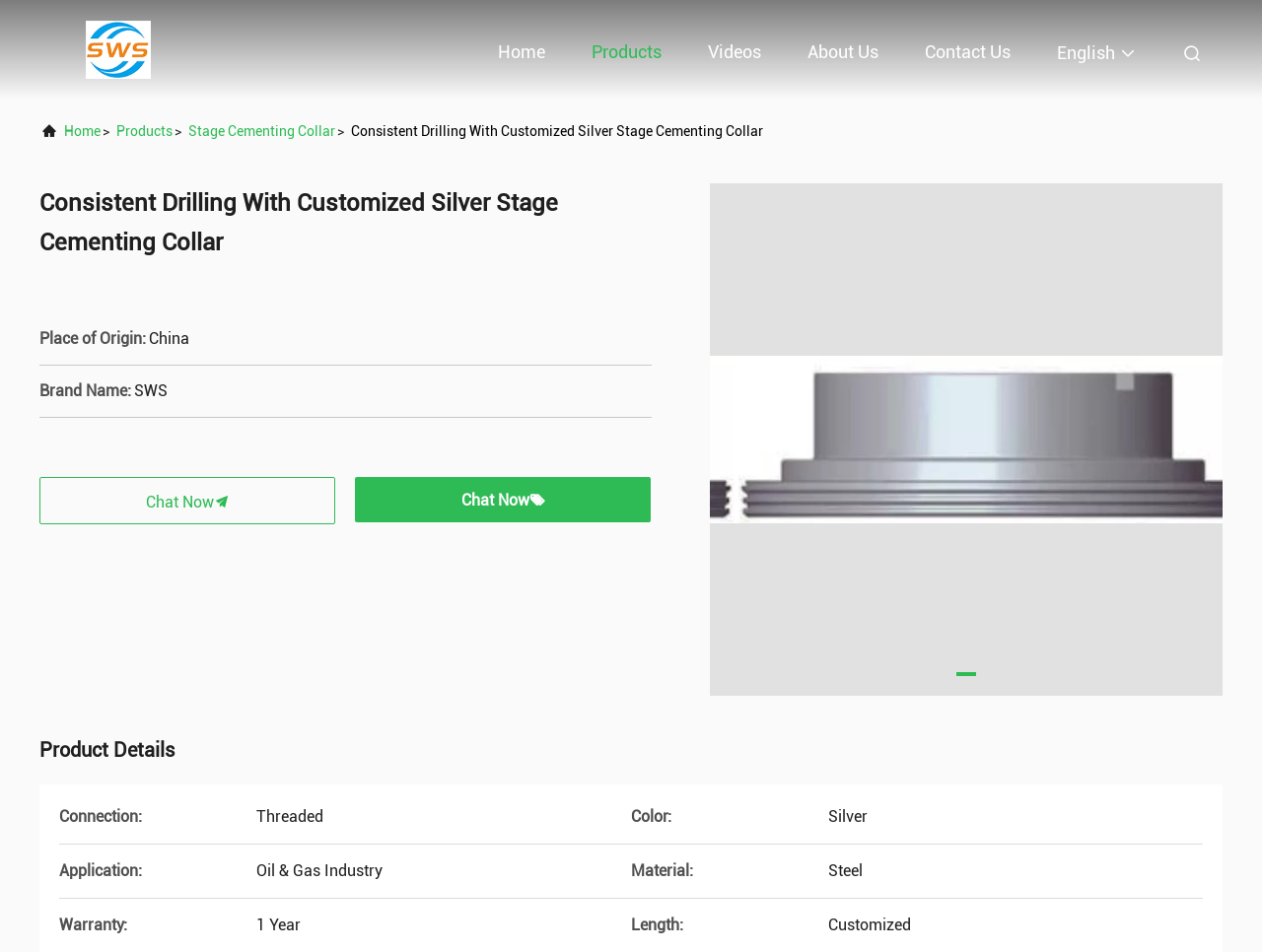Determine the bounding box coordinates of the section I need to click to execute the following instruction: "Click the 'Home' link". Provide the coordinates as four float numbers between 0 and 1, i.e., [left, top, right, bottom].

[0.395, 0.023, 0.432, 0.085]